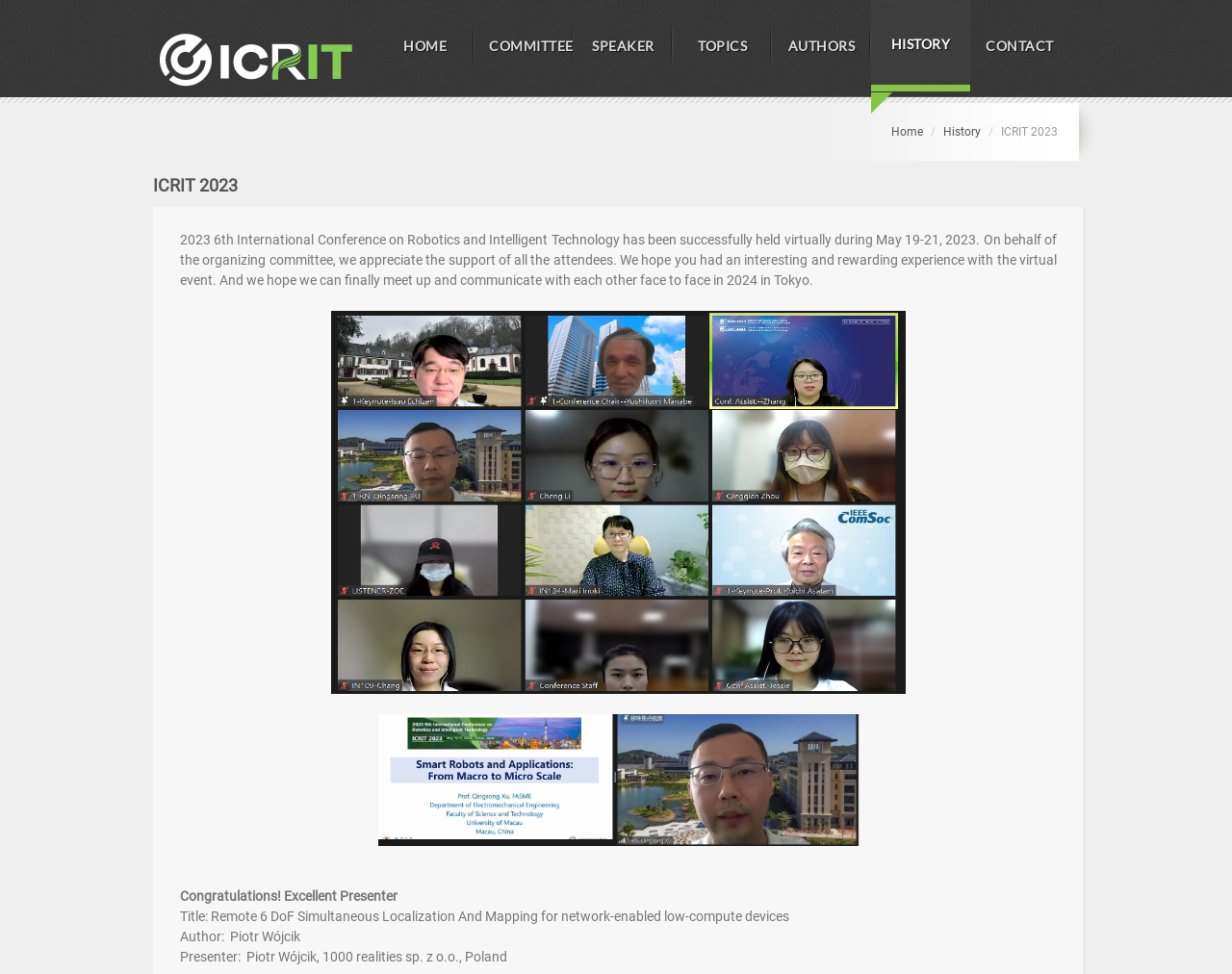Write a detailed summary of the webpage.

The webpage is about ICRIT 2024, with a top navigation menu consisting of 7 links: HOME, COMMITTEE, SPEAKER, TOPICS, AUTHORS, and CONTACT, aligned horizontally across the top of the page. Below the navigation menu, there is a secondary menu with links to Home, a separator slash, and History.

The main content of the page is focused on ICRIT 2023, with a heading that spans almost the entire width of the page. Below the heading, there are two images, one on the left and one on the right, taking up most of the page's width. 

Underneath the images, there is a section with three lines of text. The first line displays the title of a research paper, "Remote 6 DoF Simultaneous Localization And Mapping for network-enabled low-compute devices". The second line shows the author's name, Piotr Wójcik, and the third line lists the presenter's information, including their name, affiliation, and country.